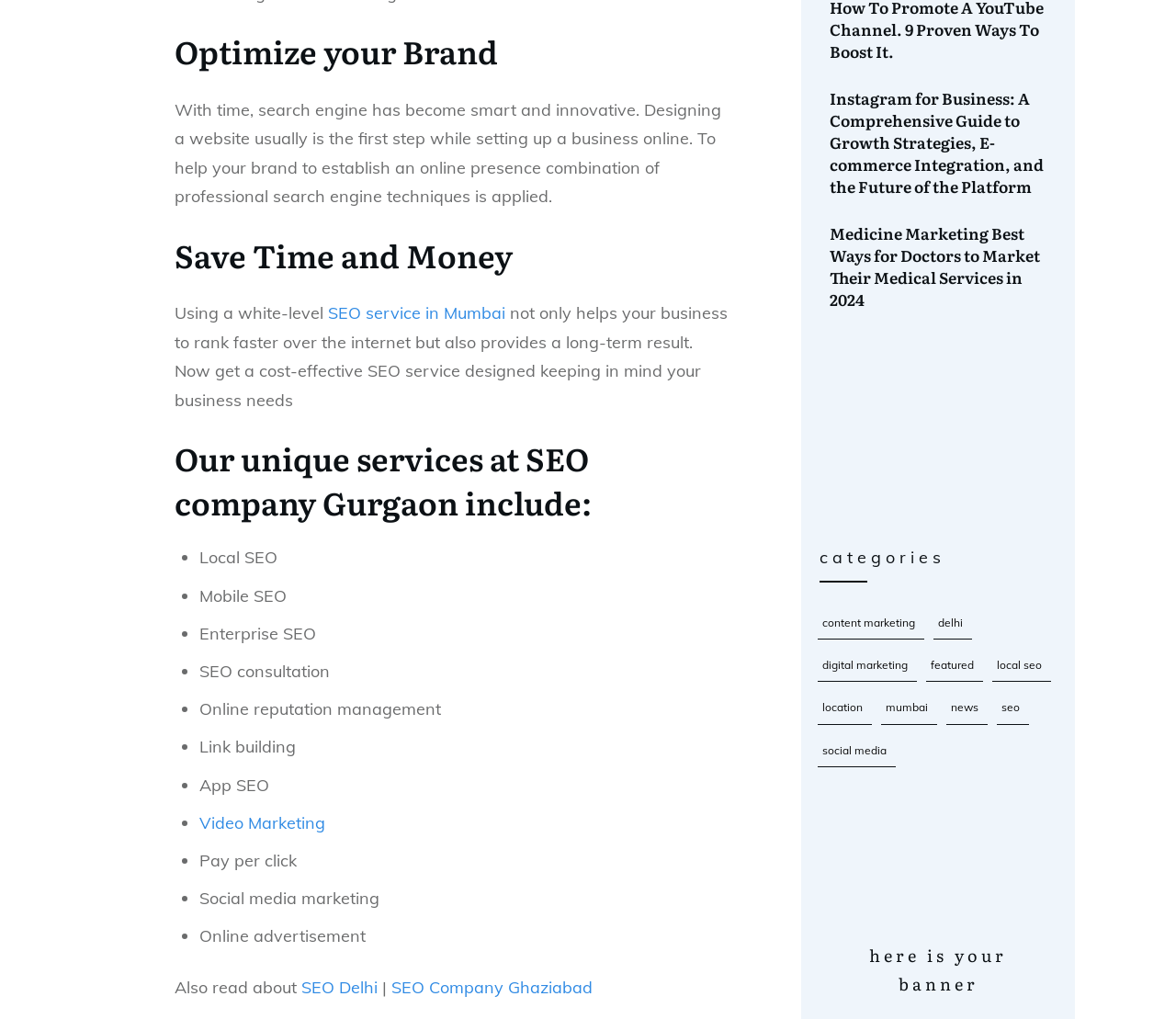Determine the bounding box coordinates for the UI element described. Format the coordinates as (top-left x, top-left y, bottom-right x, bottom-right y) and ensure all values are between 0 and 1. Element description: SEO Company Ghaziabad

[0.333, 0.959, 0.504, 0.98]